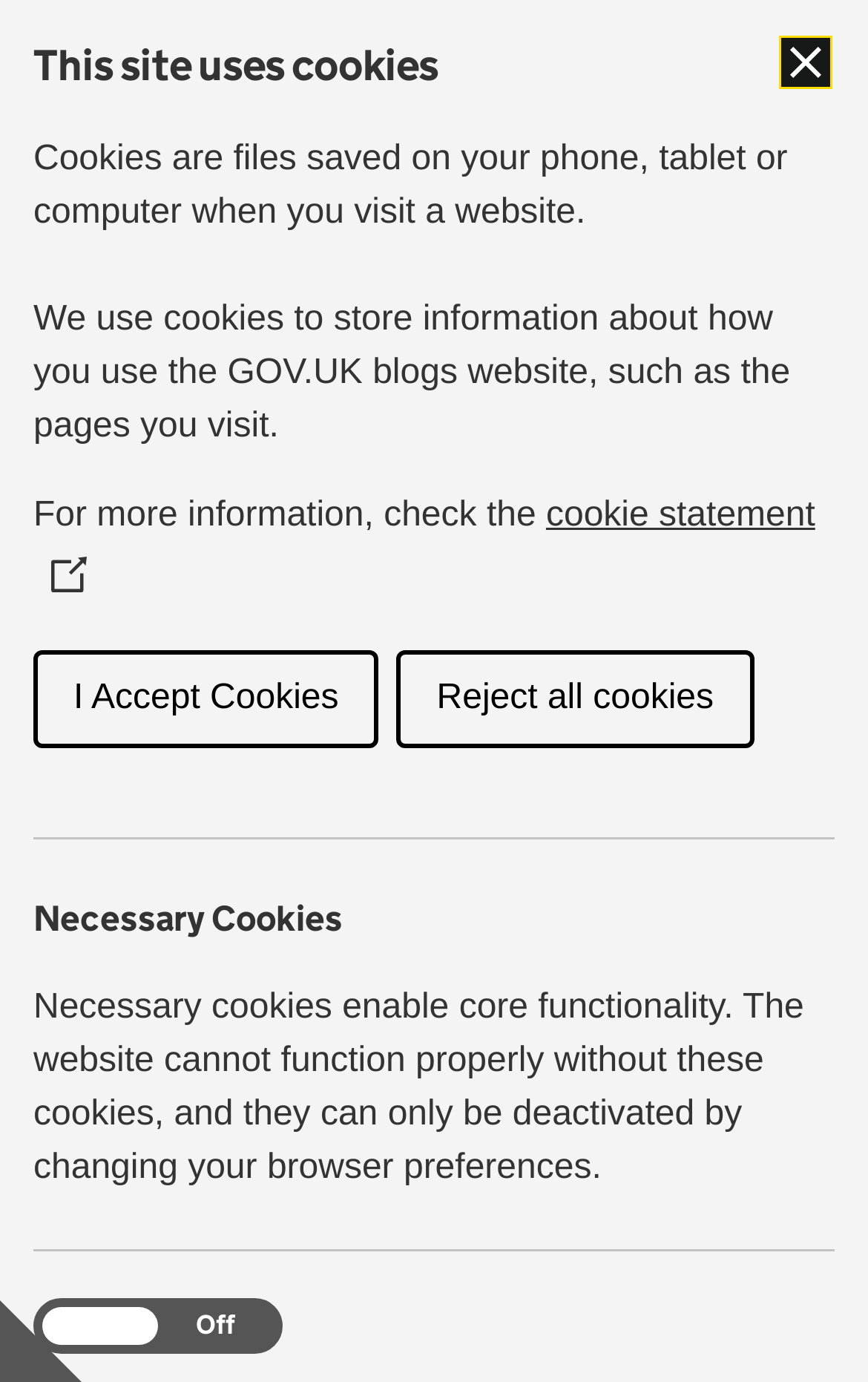Please provide a comprehensive answer to the question based on the screenshot: What is the date of the article 'The Commission for Countering Extremism – Three Years on'?

I found the answer by looking at the time element with the text '31 March 2021', which is labeled as 'Posted on:'.